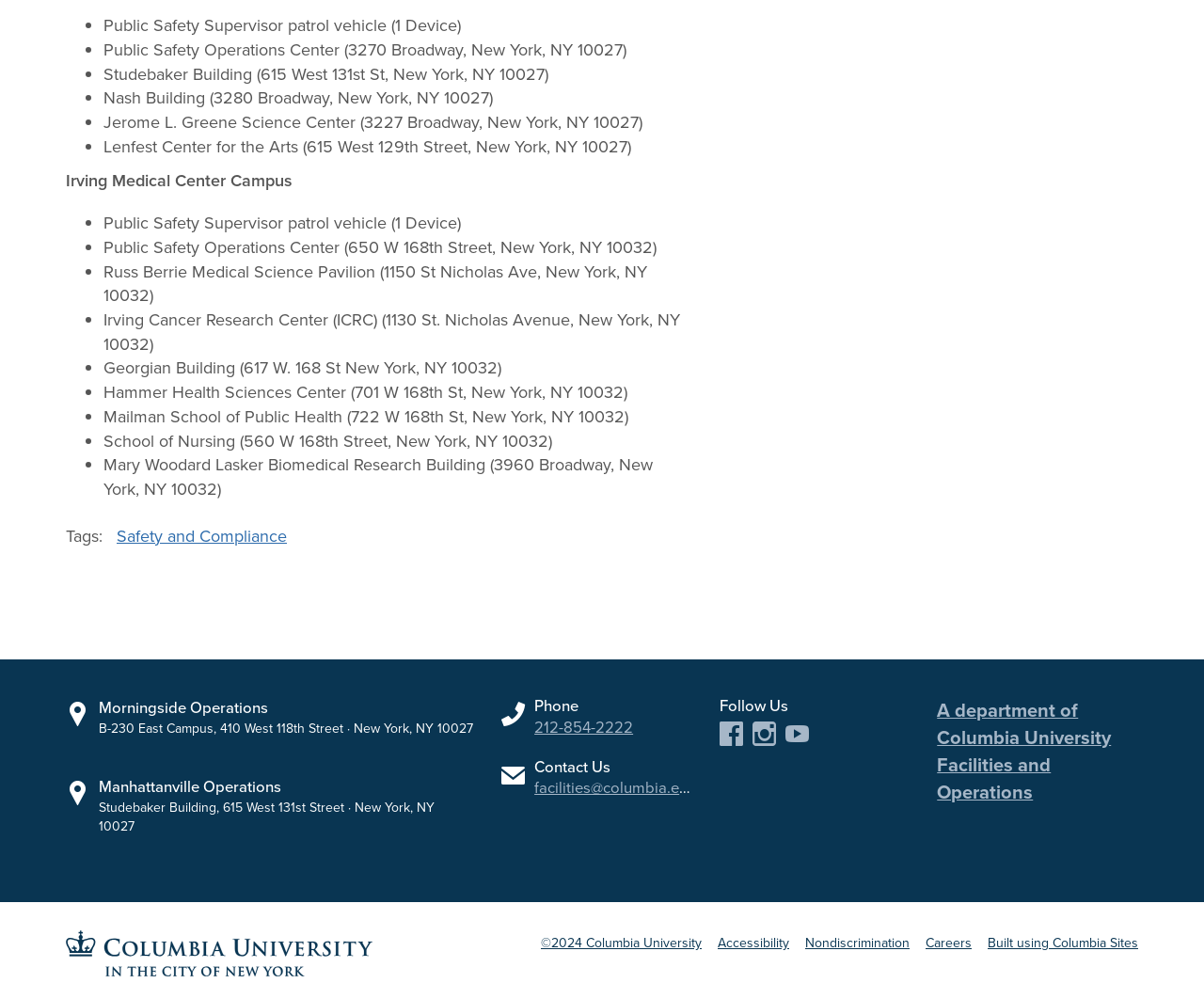Please provide a short answer using a single word or phrase for the question:
What is the email address to contact?

facilities@columbia.edu